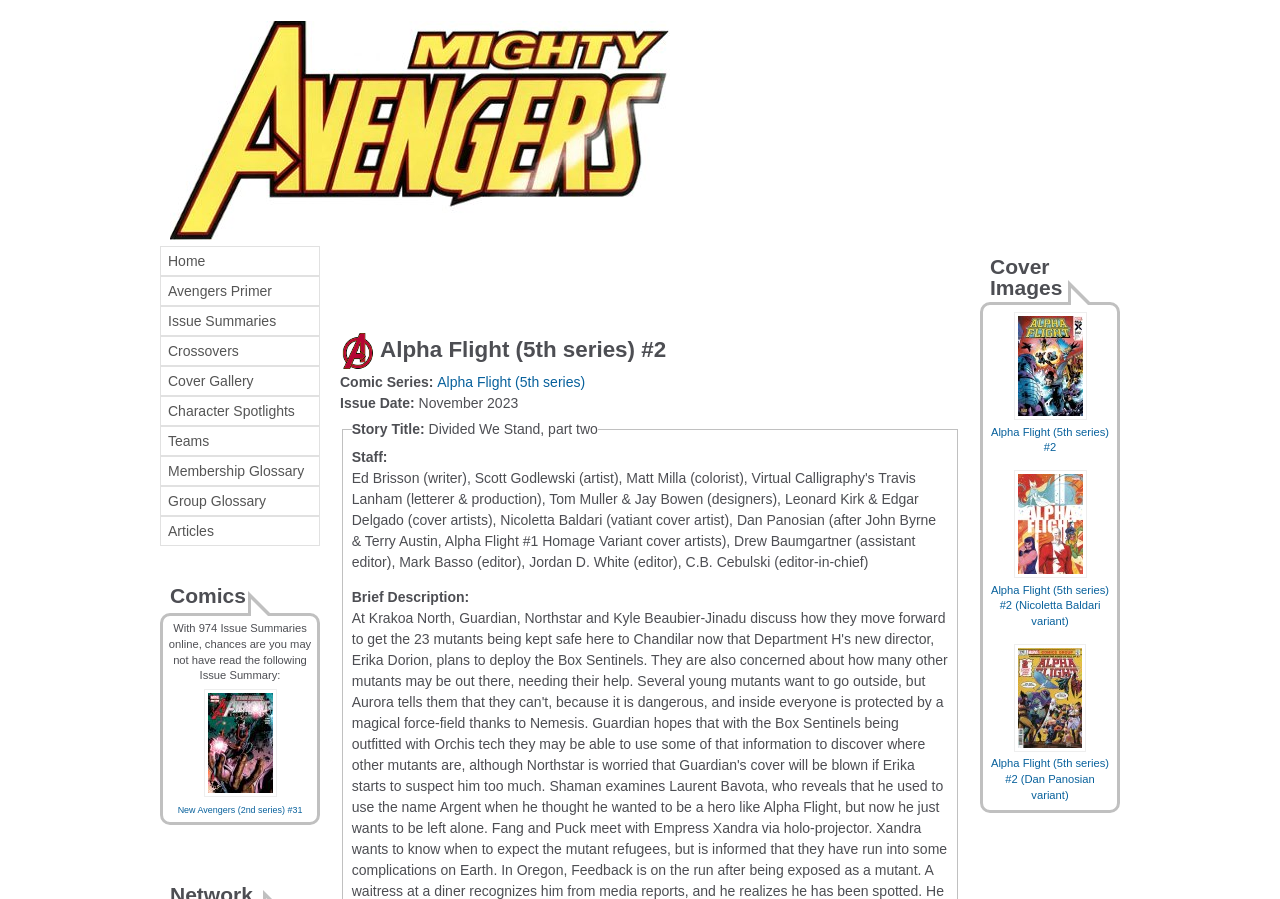What is the principal heading displayed on the webpage?

Alpha Flight (5th series) #2